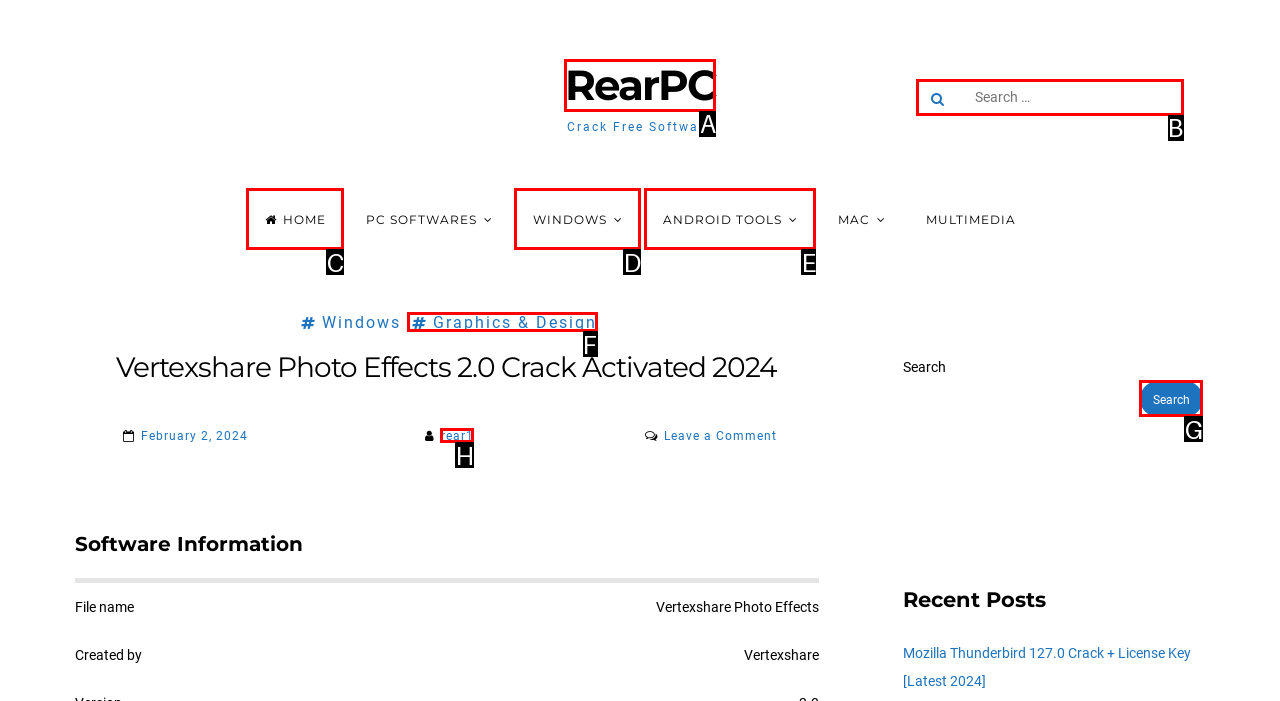Which option is described as follows: Android Tools
Answer with the letter of the matching option directly.

E